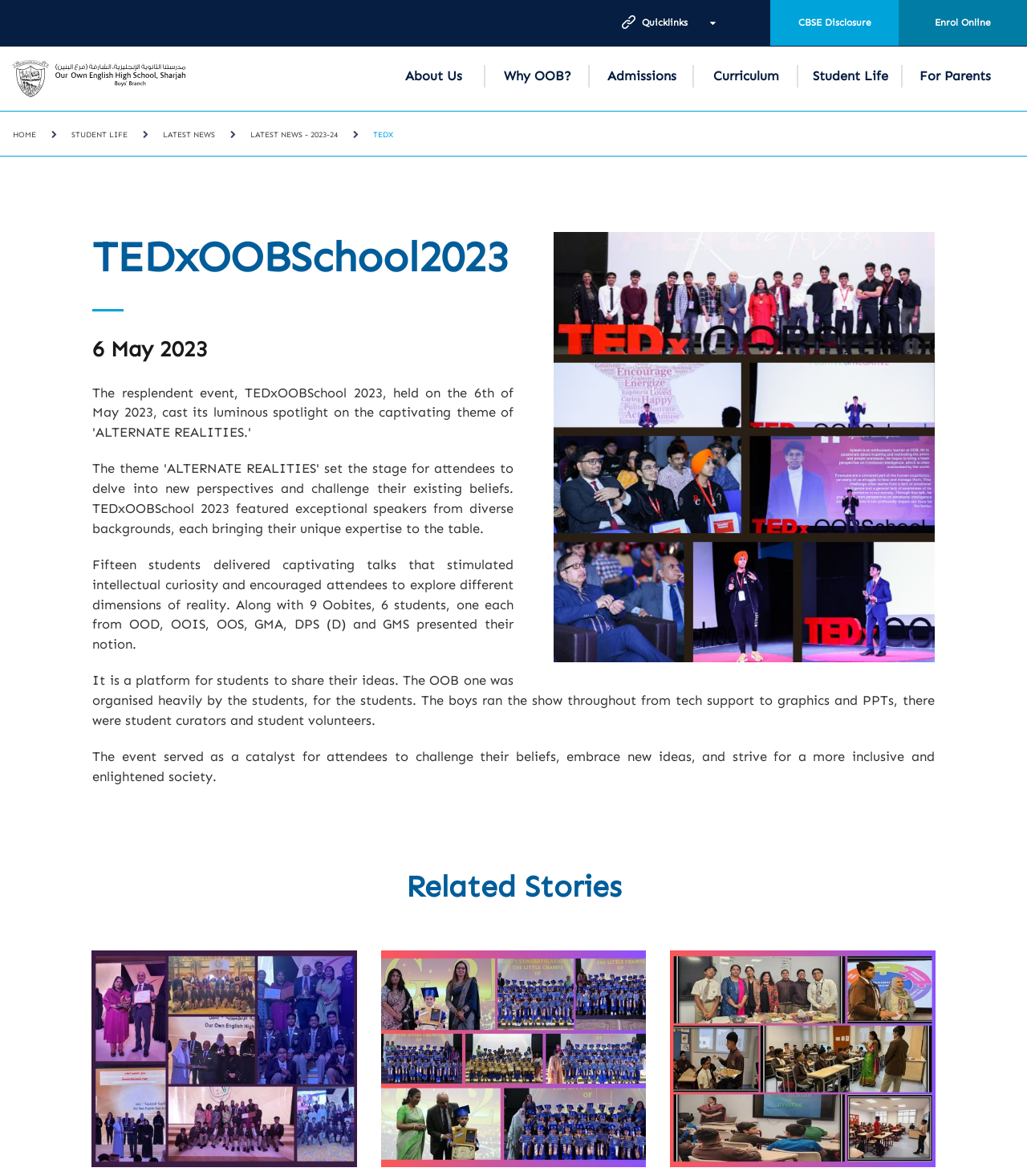Provide a thorough description of the webpage you see.

The webpage is about TEDxOOBSchool2023, an event where students delivered talks on various topics. At the top, there are several links, including "CBSE Disclosure", "Enrol Online", and "OOB Header Logo", which are positioned horizontally across the page. Below these links, there is a navigation menu with links to "About Us", "Why OOB?", "Admissions", "Curriculum", "Student Life", and "For Parents".

On the left side of the page, there is a vertical menu with links to "HOME", "STUDENT LIFE", "LATEST NEWS", "LATEST NEWS - 2023-24", and "TEDX". Next to this menu, there is an image of TEDx, which takes up a significant portion of the page.

The main content of the page is a series of paragraphs describing the TEDxOOBSchool2023 event. The text explains that 15 students delivered talks on various topics, stimulating intellectual curiosity and encouraging attendees to explore different dimensions of reality. The event was organized by students, and it served as a catalyst for attendees to challenge their beliefs and strive for a more inclusive society.

Below the main content, there is a section titled "Related Stories" with three links to related news articles, each accompanied by an image. The links are to "Khalifa", "KG2 Graduation", and "Parental engagement".